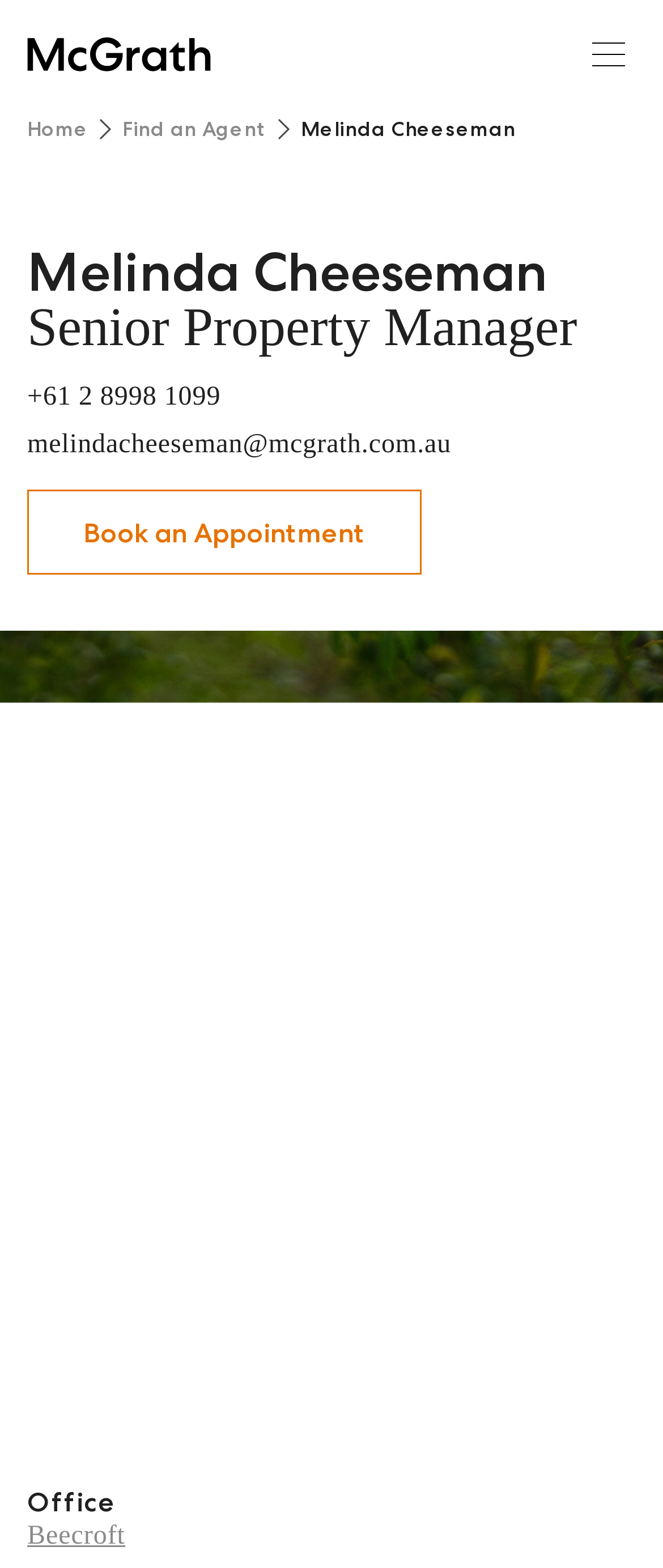What is the email address of the property manager?
Please provide a detailed and comprehensive answer to the question.

I found the email address 'melindacheeseman@mcgrath.com.au' in the static text element below the phone number.